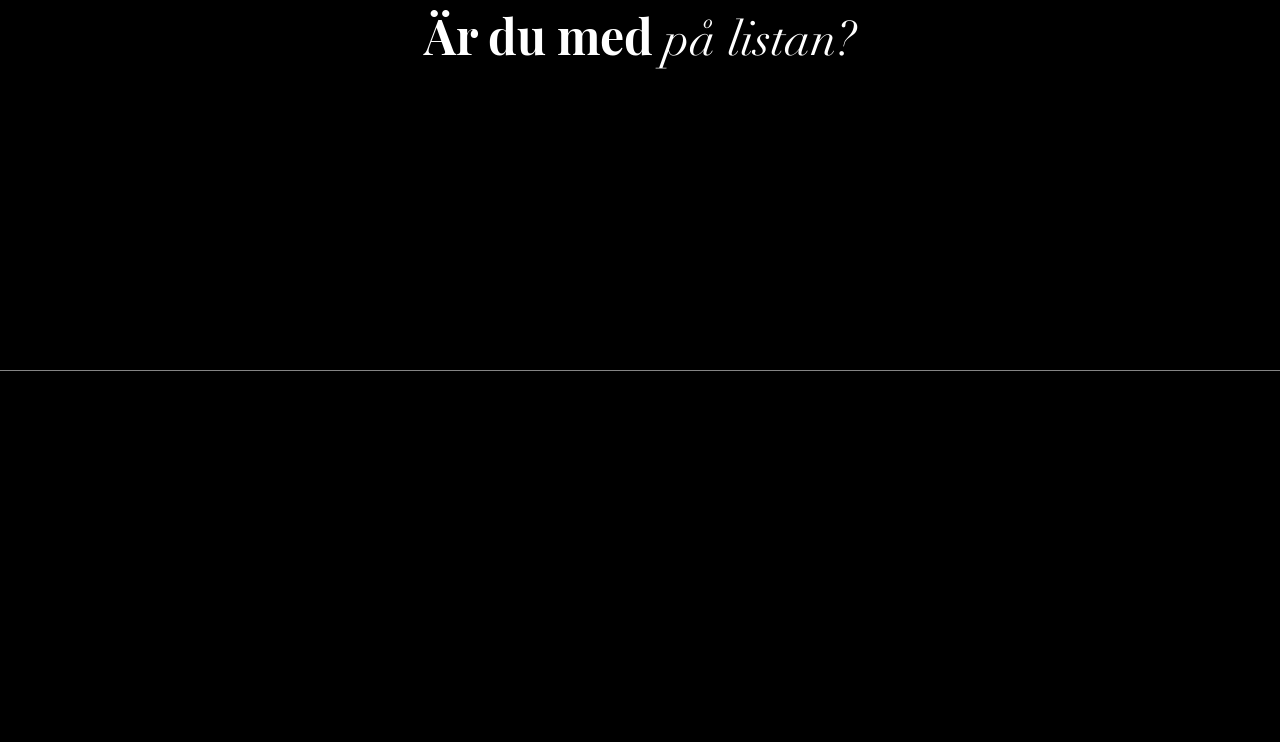Determine the bounding box coordinates for the clickable element required to fulfill the instruction: "Click Ok". Provide the coordinates as four float numbers between 0 and 1, i.e., [left, top, right, bottom].

[0.663, 0.259, 0.78, 0.327]